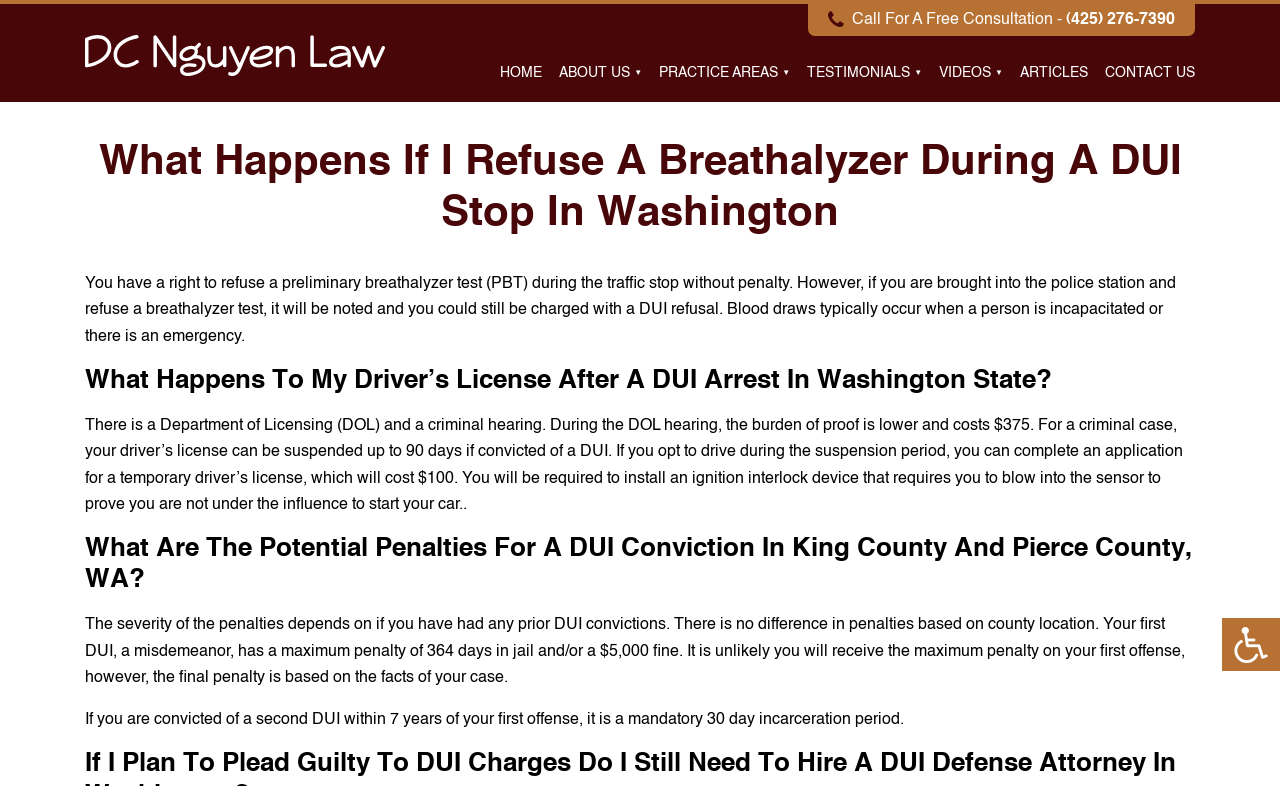What is required to start a car during a suspension period?
Based on the visual, give a brief answer using one word or a short phrase.

Ignition interlock device